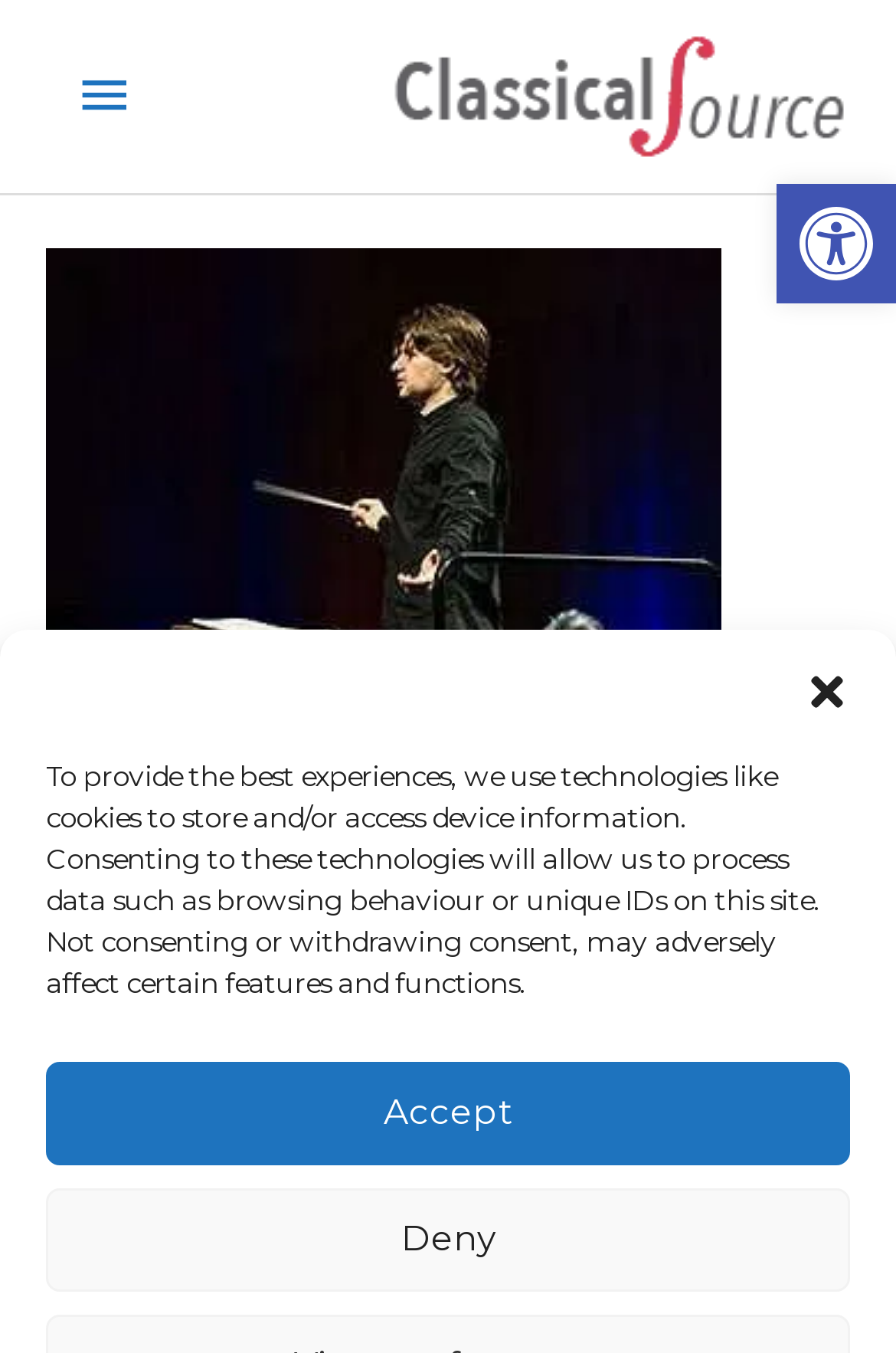Give a one-word or one-phrase response to the question: 
What is the website's name?

The Classical Source